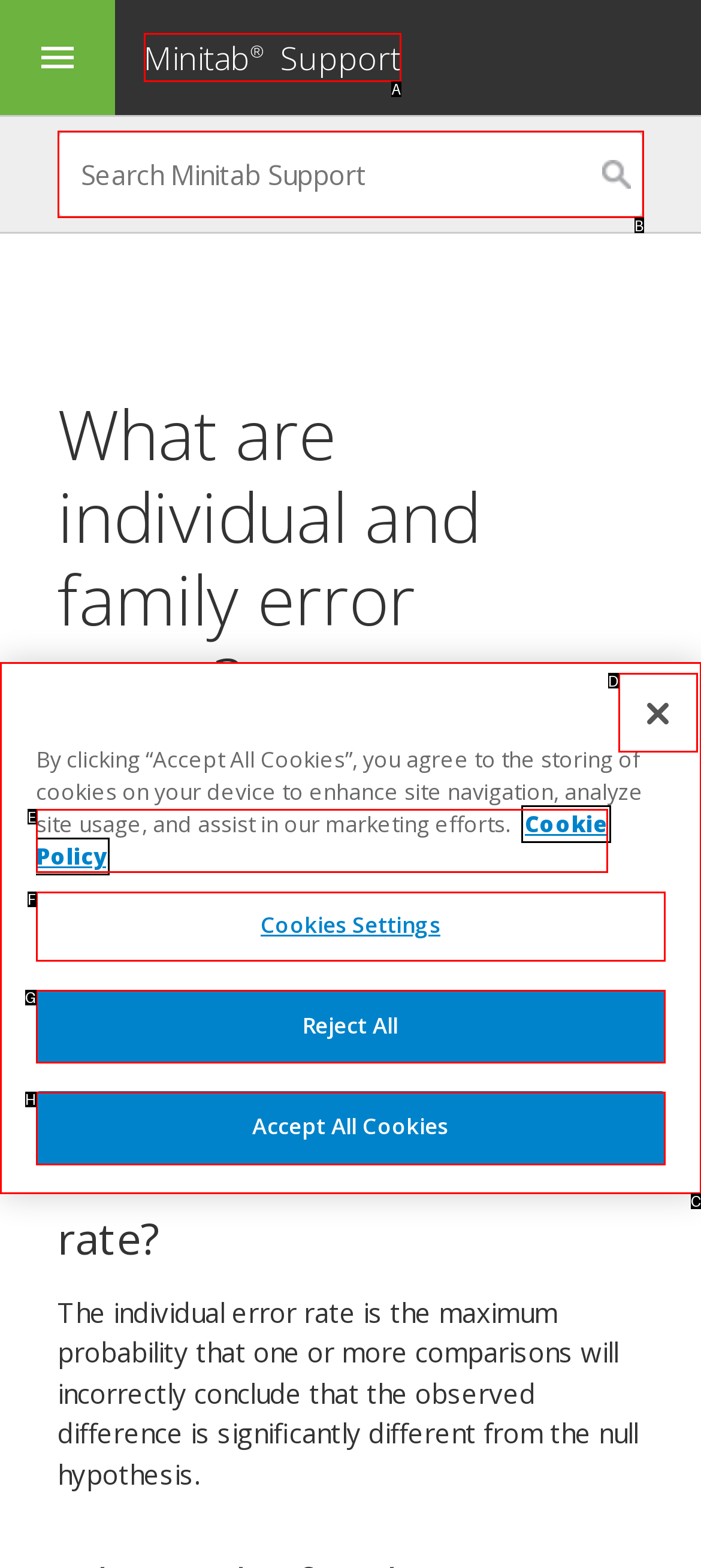Which HTML element matches the description: placeholder="Search Minitab Support"?
Reply with the letter of the correct choice.

B